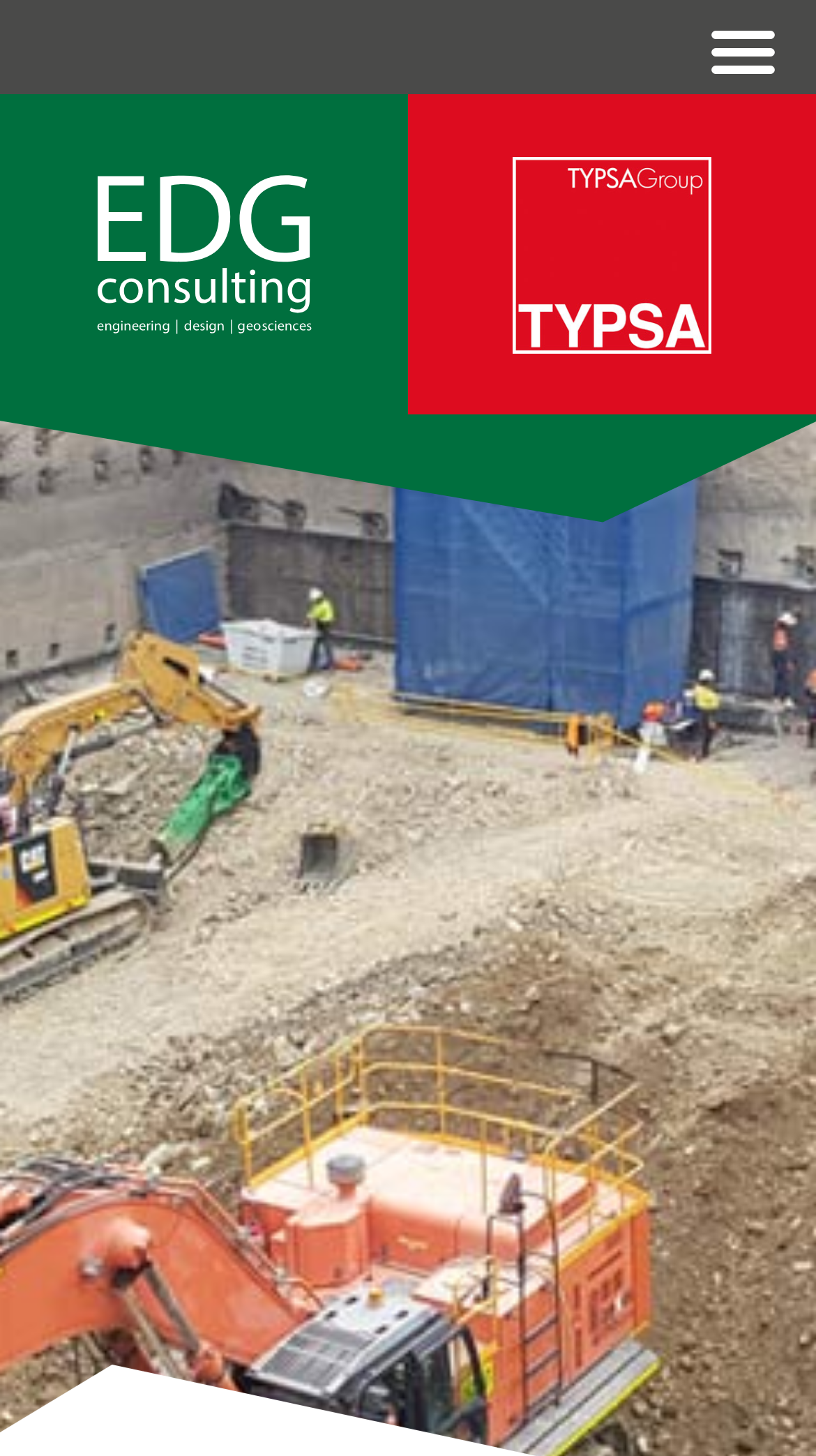Generate the title text from the webpage.

Cross River Rail